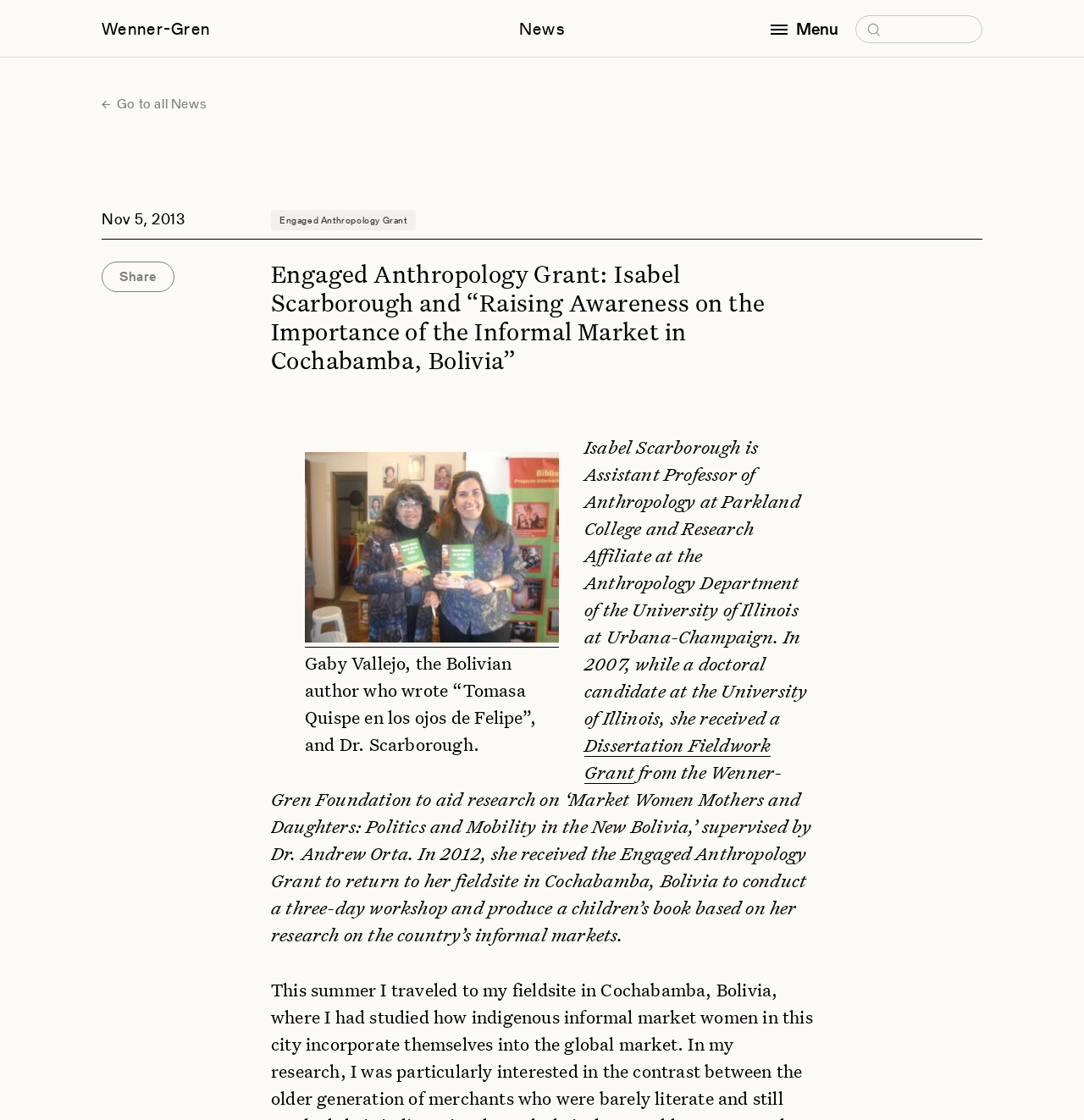Determine the bounding box for the UI element that matches this description: "parent_node: Search for: value="→"".

[0.965, 0.013, 0.977, 0.038]